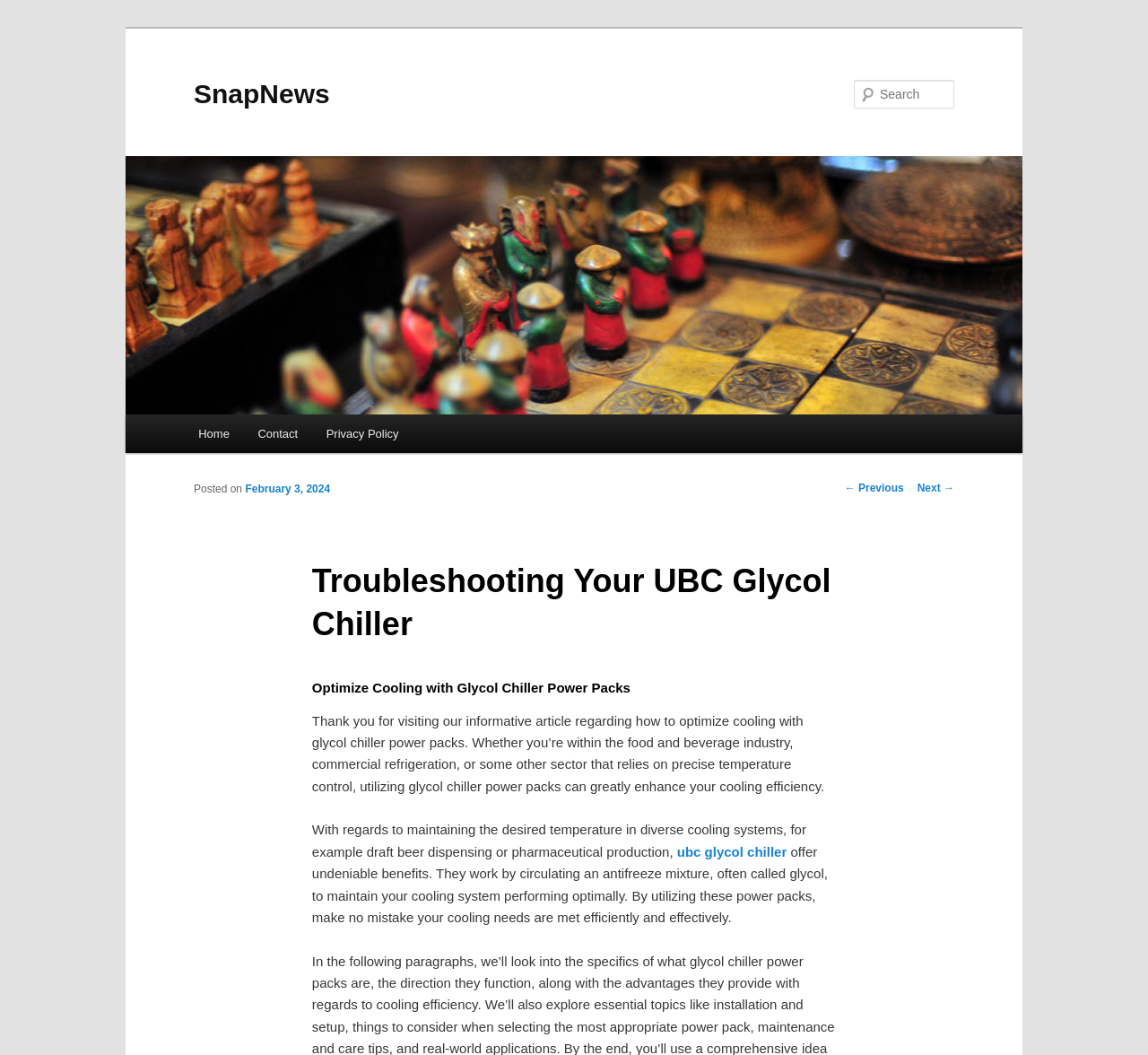Locate the bounding box coordinates of the element I should click to achieve the following instruction: "Go to Home page".

[0.16, 0.393, 0.212, 0.43]